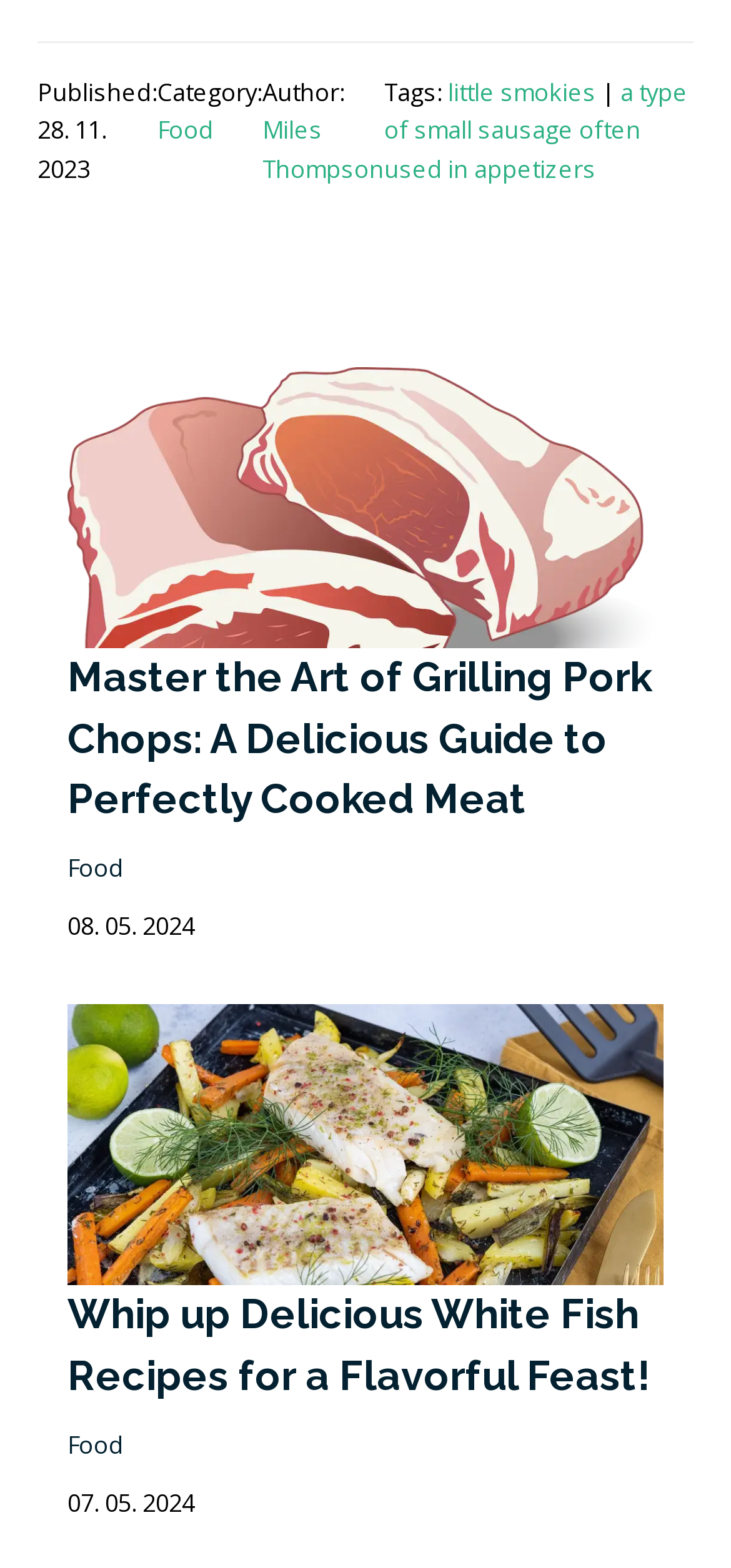Based on the image, provide a detailed and complete answer to the question: 
Who is the author of the second article?

I looked at the second article element [108] and found a link element [157] with the text 'Miles Thompson', which is labeled as the author.